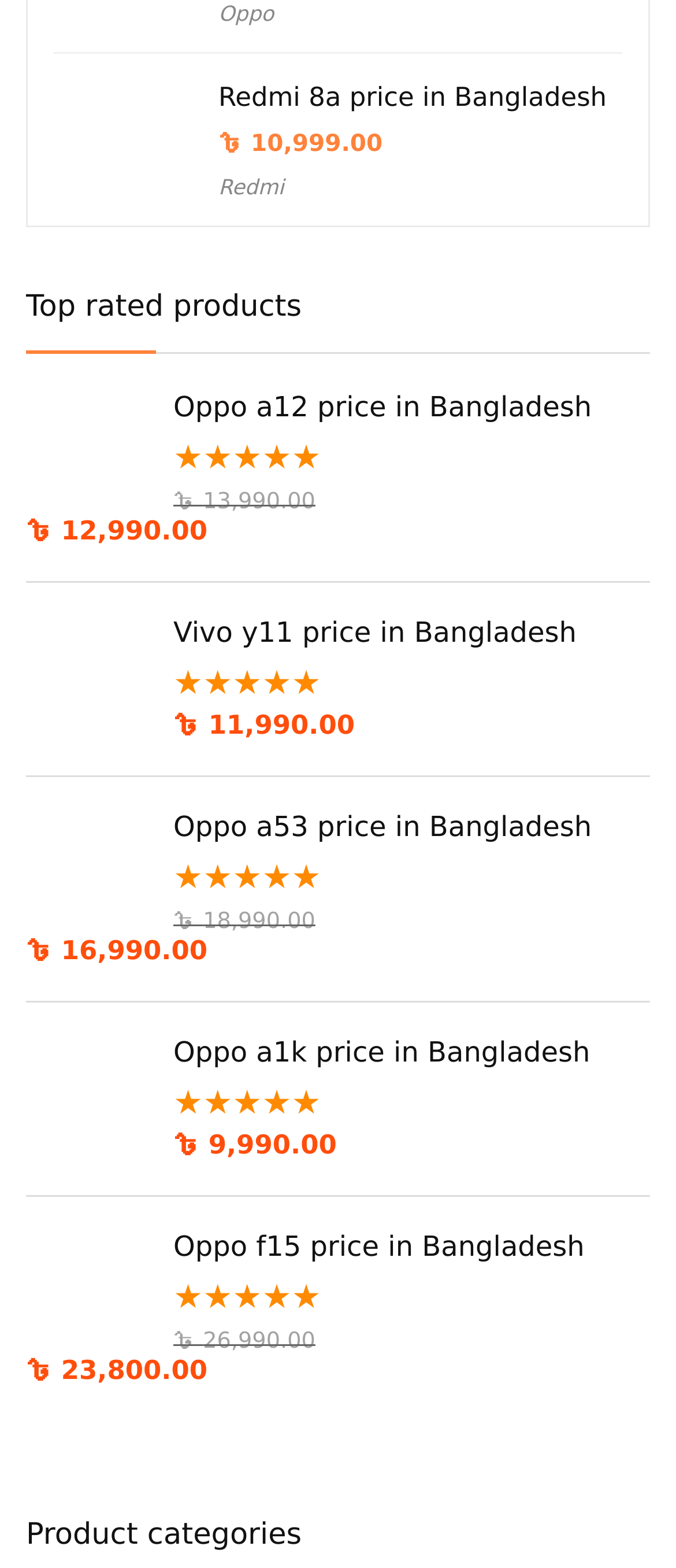What is the price of Redmi 8a in Bangladesh?
Based on the image, give a one-word or short phrase answer.

৳10,999.00